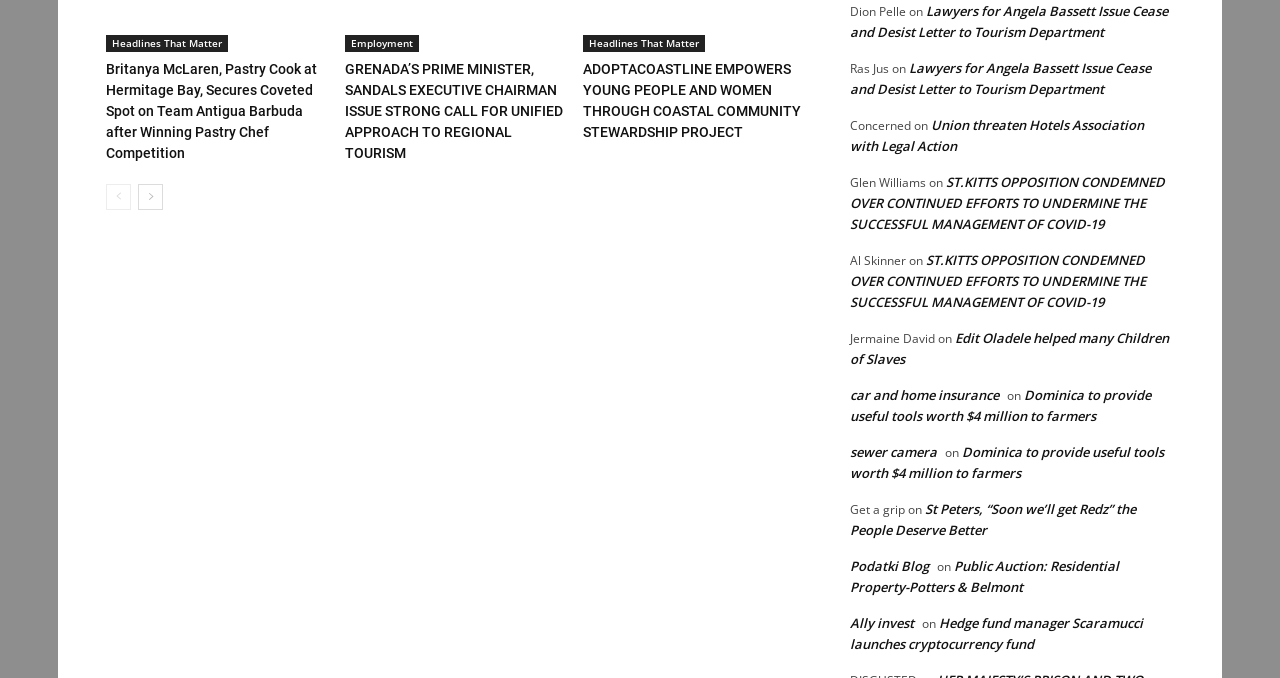Please find the bounding box coordinates for the clickable element needed to perform this instruction: "Click on 'Headlines That Matter'".

[0.083, 0.052, 0.178, 0.077]